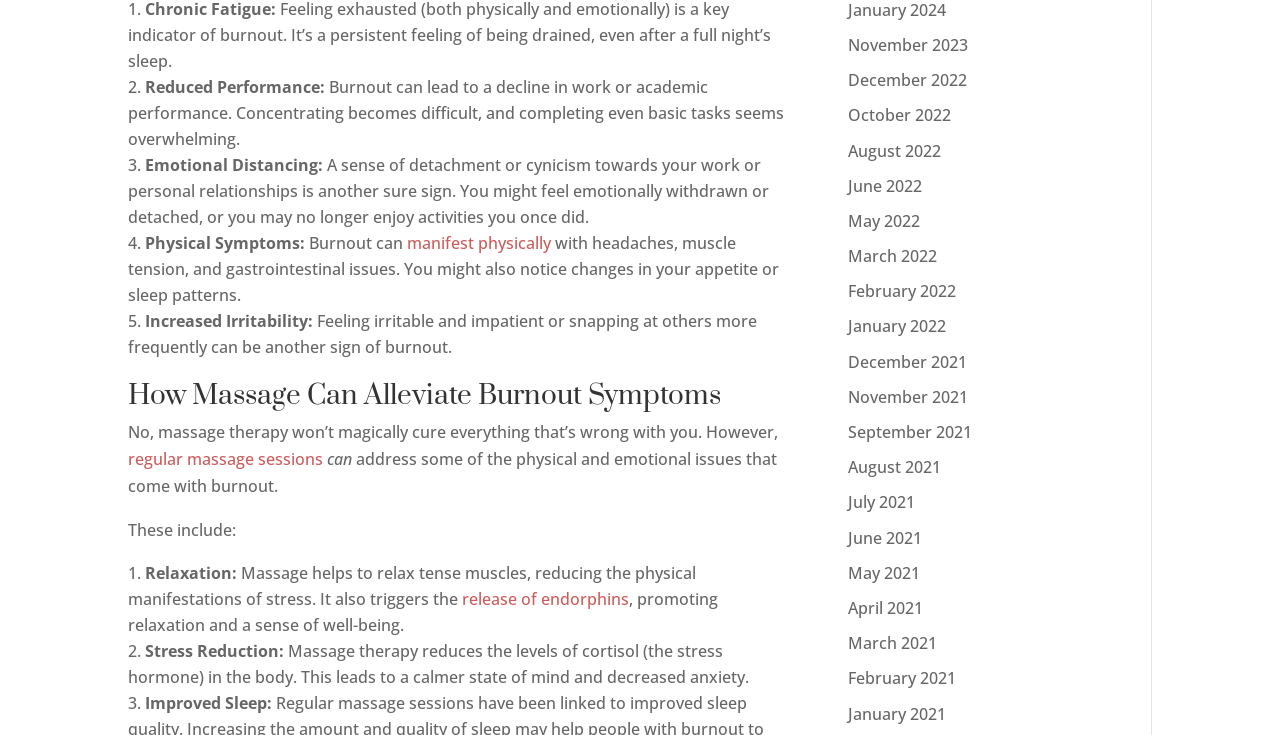Find the bounding box coordinates of the element to click in order to complete this instruction: "Learn about 'release of endorphins'". The bounding box coordinates must be four float numbers between 0 and 1, denoted as [left, top, right, bottom].

[0.361, 0.8, 0.491, 0.83]